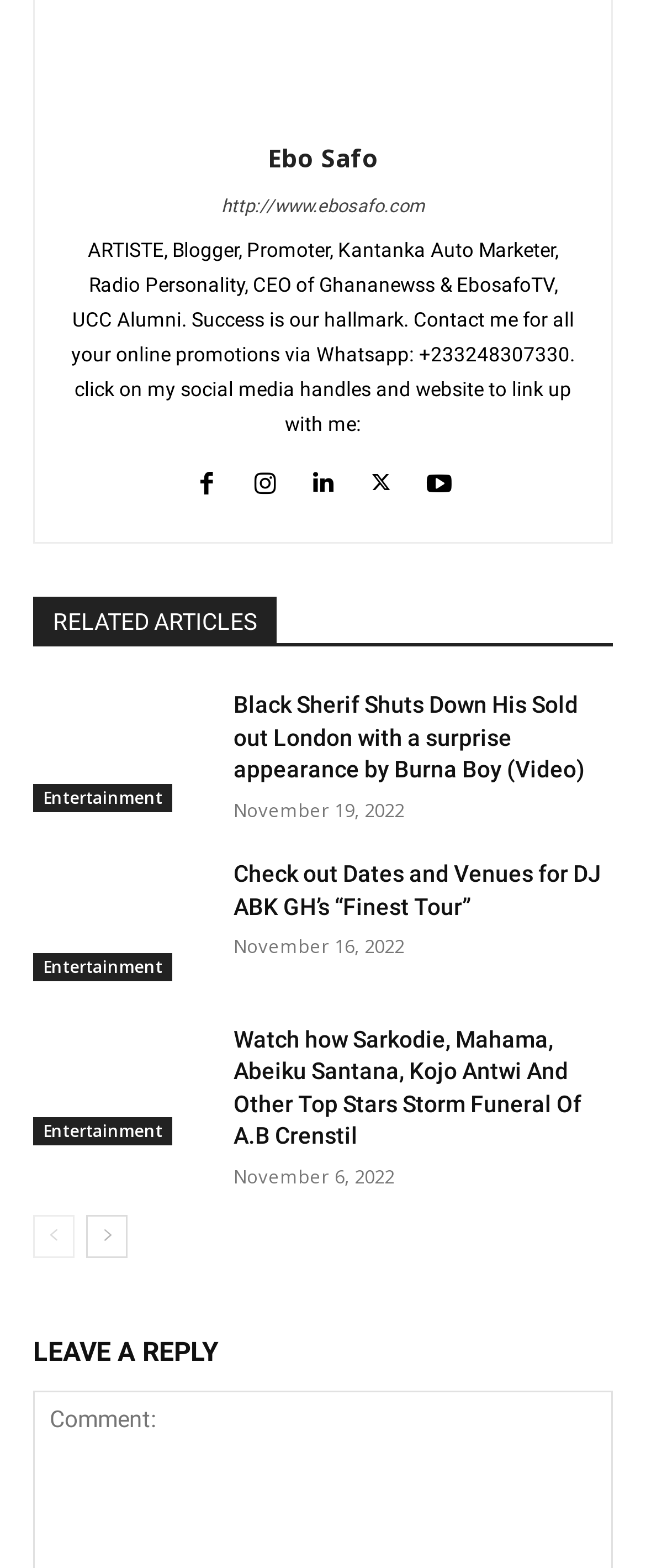What are the social media handles of Ebo Safo?
Could you answer the question in a detailed manner, providing as much information as possible?

Although there are links with OCR text '', '', '', '', and '', which are likely social media handles, the exact handles are not specified in the text.